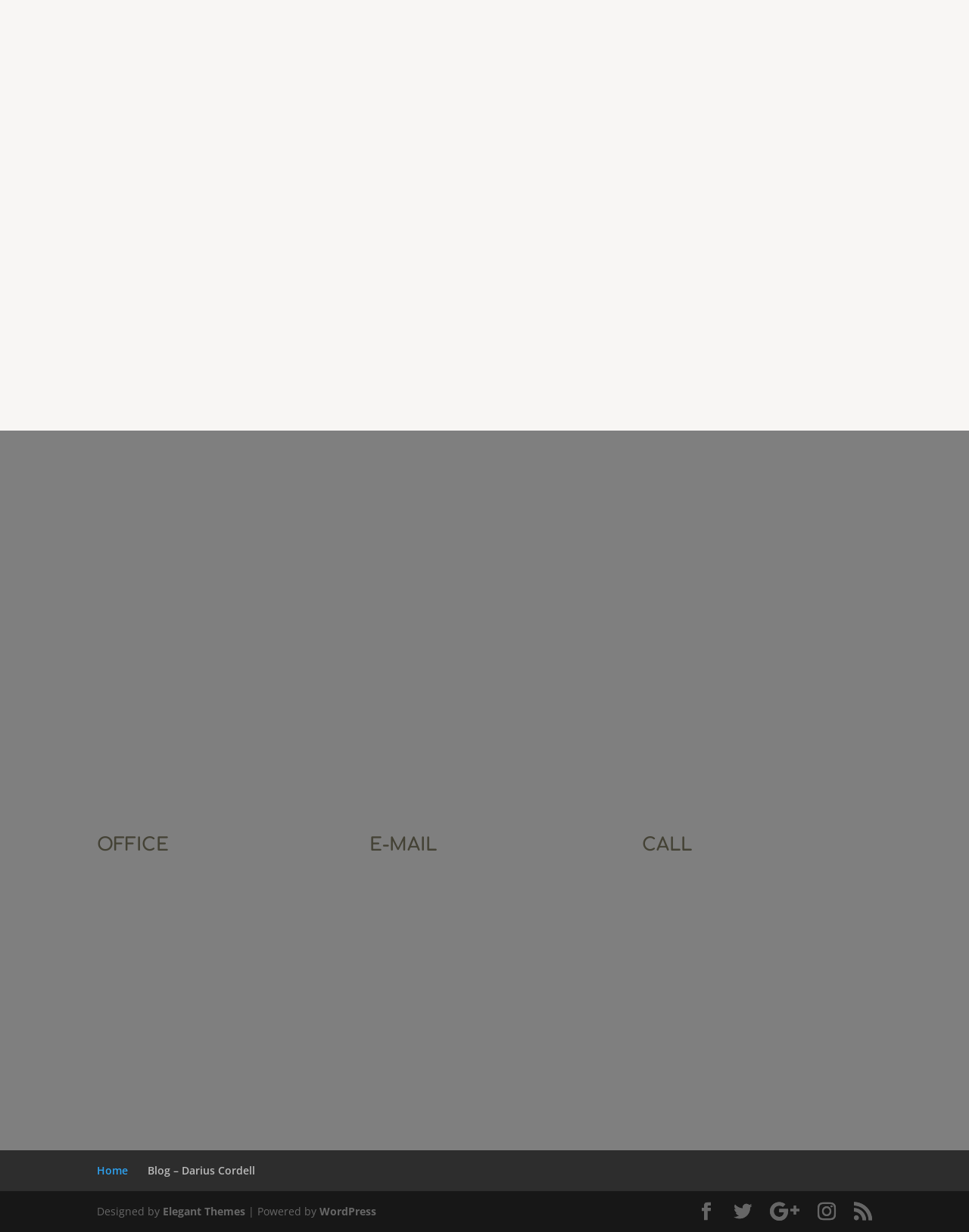Identify the bounding box coordinates of the region that needs to be clicked to carry out this instruction: "View the Blog page". Provide these coordinates as four float numbers ranging from 0 to 1, i.e., [left, top, right, bottom].

[0.152, 0.944, 0.263, 0.956]